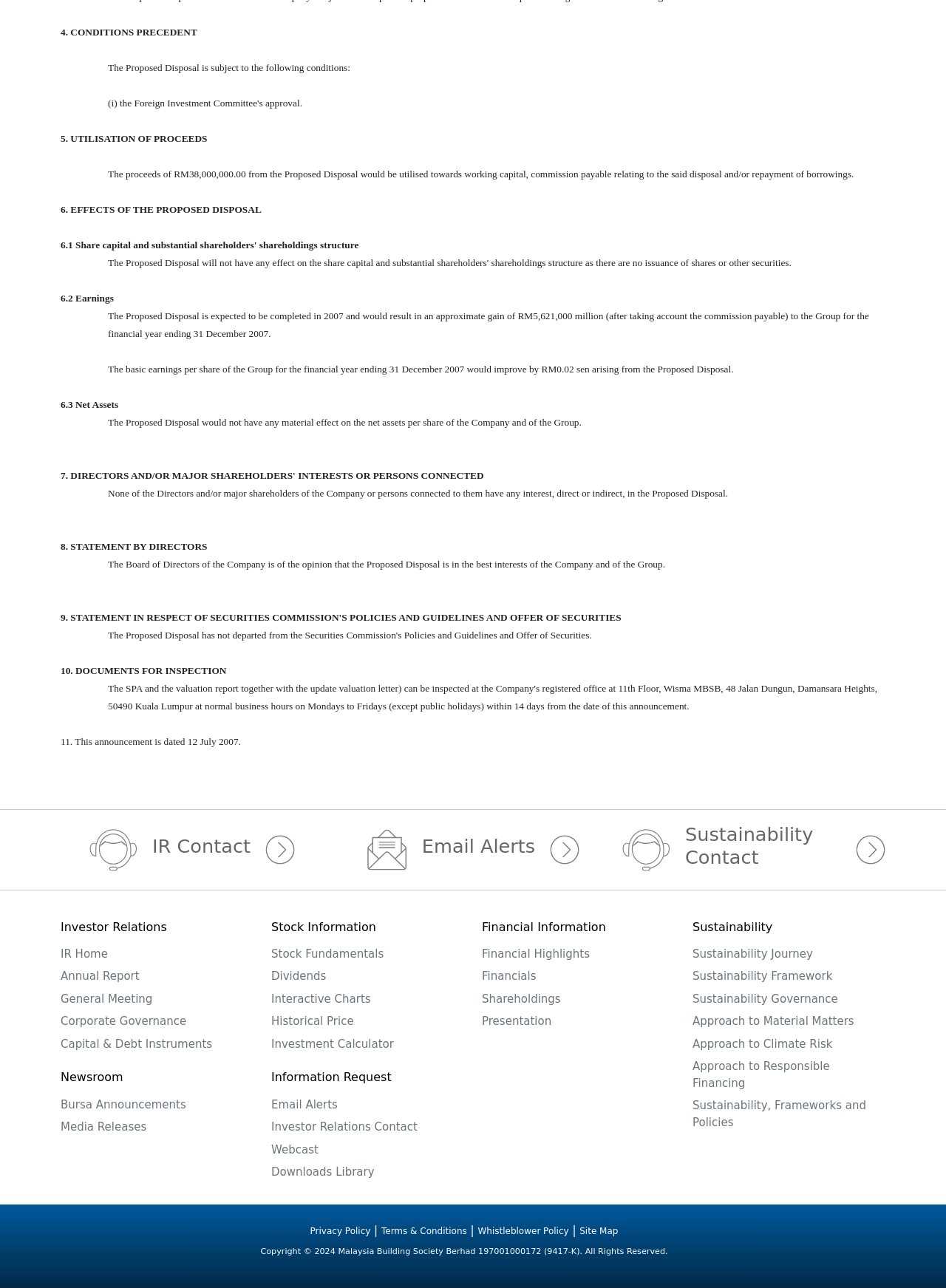Please identify the bounding box coordinates of the element I should click to complete this instruction: 'Visit Home page'. The coordinates should be given as four float numbers between 0 and 1, like this: [left, top, right, bottom].

None